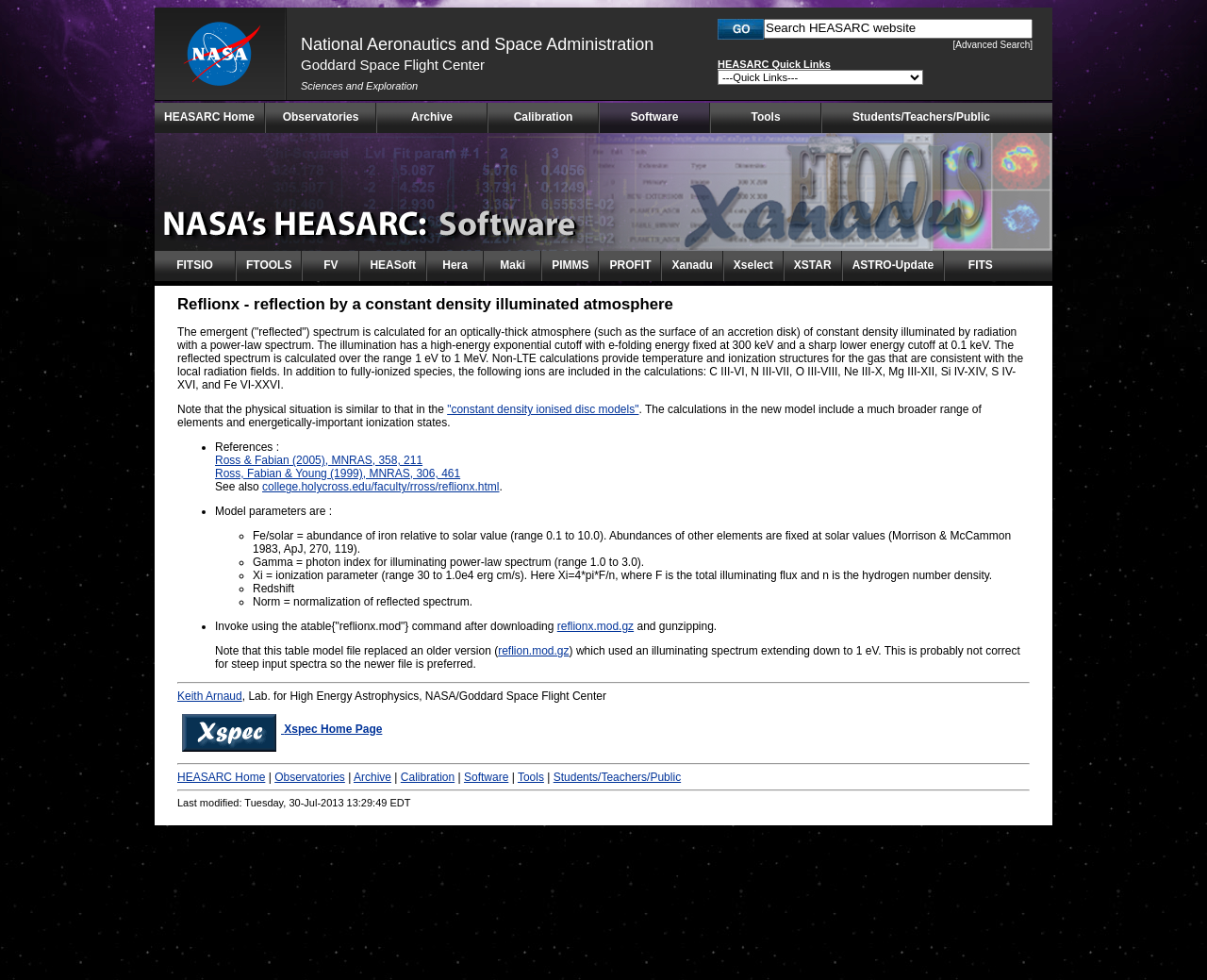Provide a thorough description of the webpage you see.

This webpage is about Reflionx, a model for reflection by a constant density illuminated atmosphere. At the top, there is a NASA logo and a heading that reads "National Aeronautics and Space Administration" followed by "Goddard Space Flight Center" and "Sciences and Exploration". Below this, there is a search bar with a "Search" button and an "Advanced Search" link.

On the left side, there is a navigation menu with links to "HEASARC Home", "Observatories", "Archive", "Calibration", "Software", "Tools", and "Students/Teachers/Public". Below this menu, there are links to various software tools, including "FITSIO", "FTOOLS", "FV", "HEASoft", and others.

The main content of the page is a detailed description of the Reflionx model, including its parameters, references, and usage. The text is divided into sections with headings, and there are links to external resources, such as academic papers and websites. The model parameters are listed in a bulleted format, with descriptions of each parameter.

At the bottom of the page, there is a horizontal separator, followed by a link to the author, Keith Arnaud, and his affiliation, Lab. for High Energy Astrophysics, NASA/Goddard Space Flight Center. There is also a link to Xspec, a software tool, and a horizontal separator. Finally, there are links to HEASARC Home, Observatories, Archive, Calibration, and other related resources.